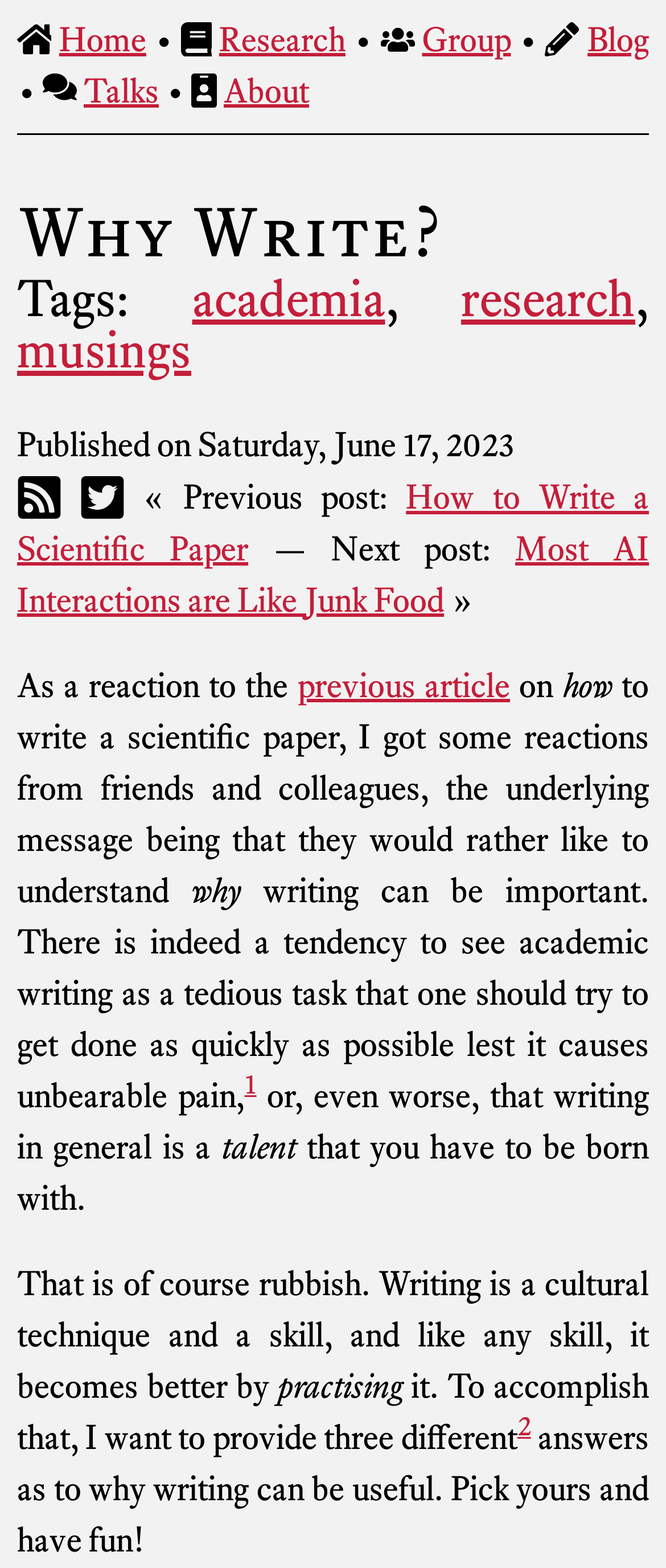Based on the element description: "Talks", identify the bounding box coordinates for this UI element. The coordinates must be four float numbers between 0 and 1, listed as [left, top, right, bottom].

[0.126, 0.045, 0.238, 0.071]